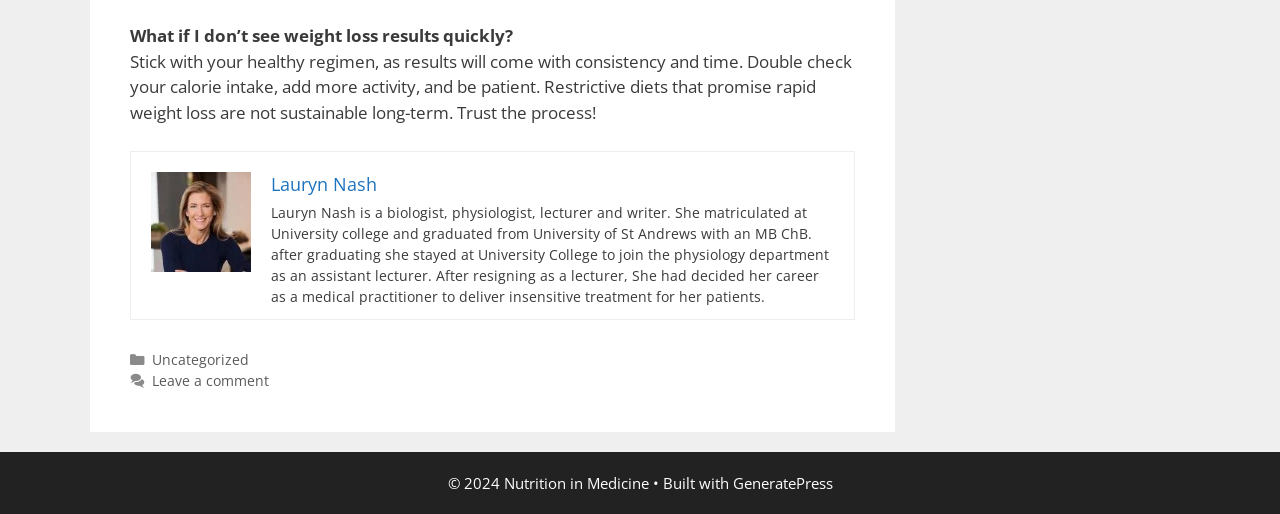Using a single word or phrase, answer the following question: 
What is the name of the website's copyright holder?

Nutrition in Medicine